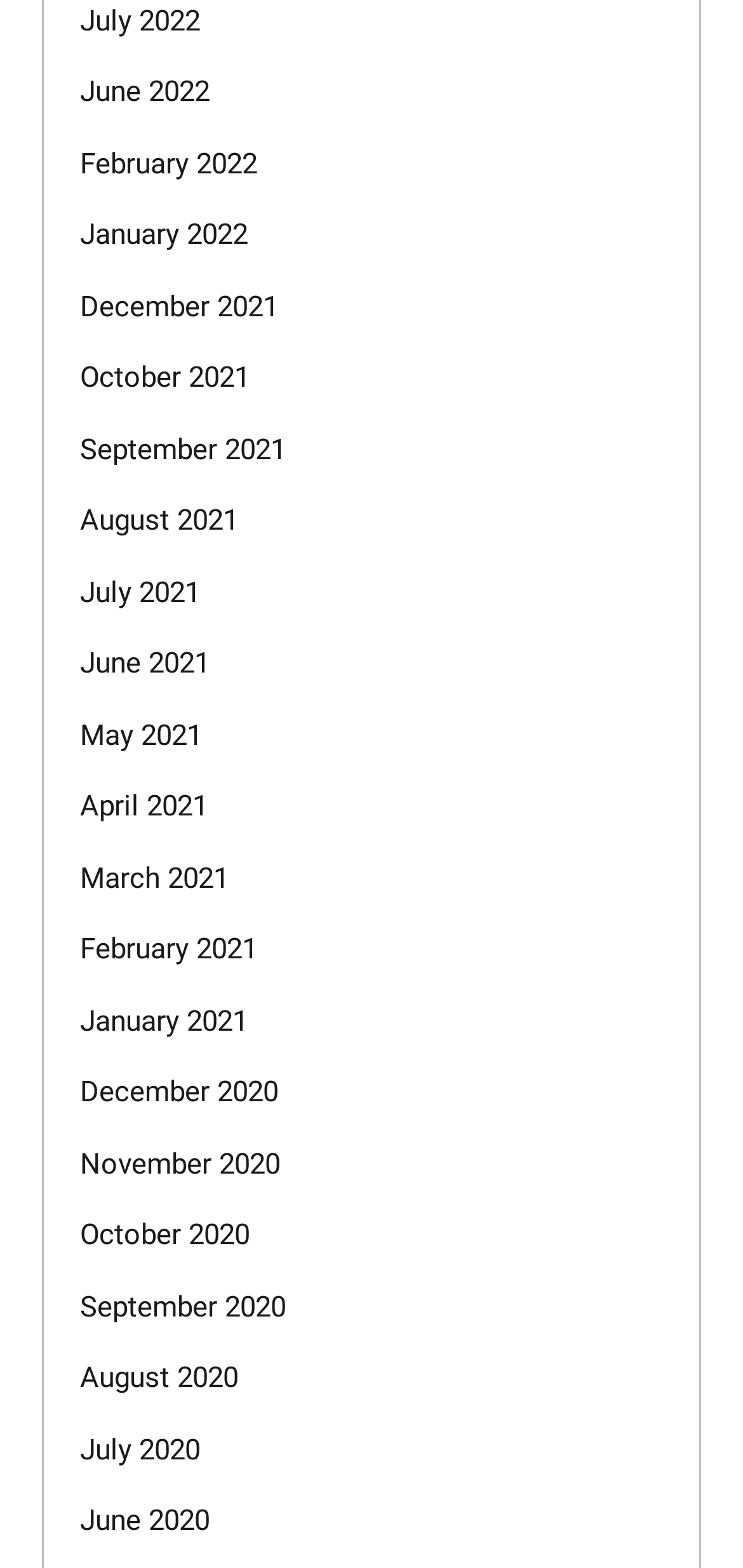Are there any links from 2023?
Deliver a detailed and extensive answer to the question.

I looked at the list of links and did not find any links from 2023. The latest month listed is July 2022, and there are no links beyond that.